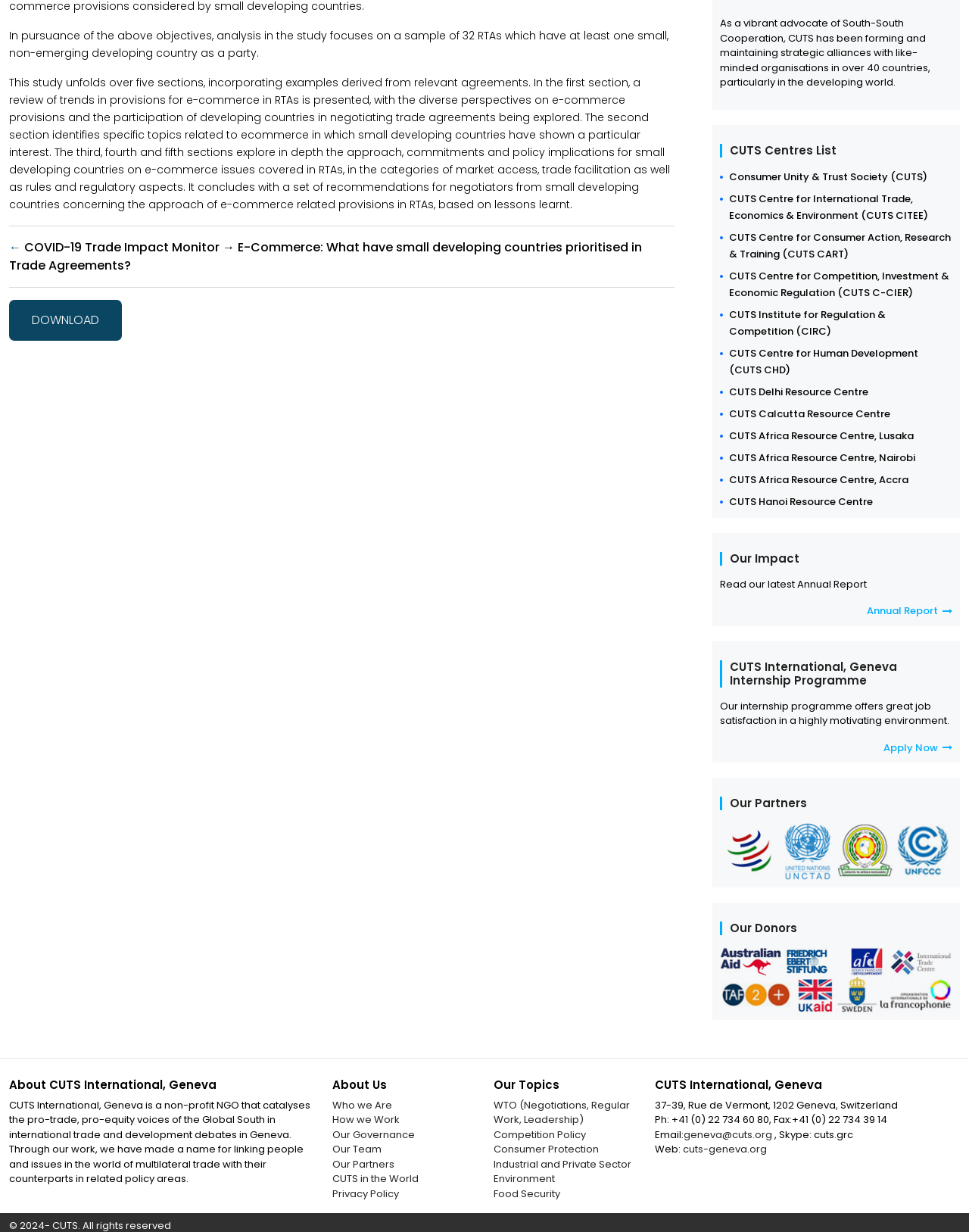Specify the bounding box coordinates of the element's region that should be clicked to achieve the following instruction: "Read about CUTS International, Geneva". The bounding box coordinates consist of four float numbers between 0 and 1, in the format [left, top, right, bottom].

[0.009, 0.875, 0.324, 0.886]